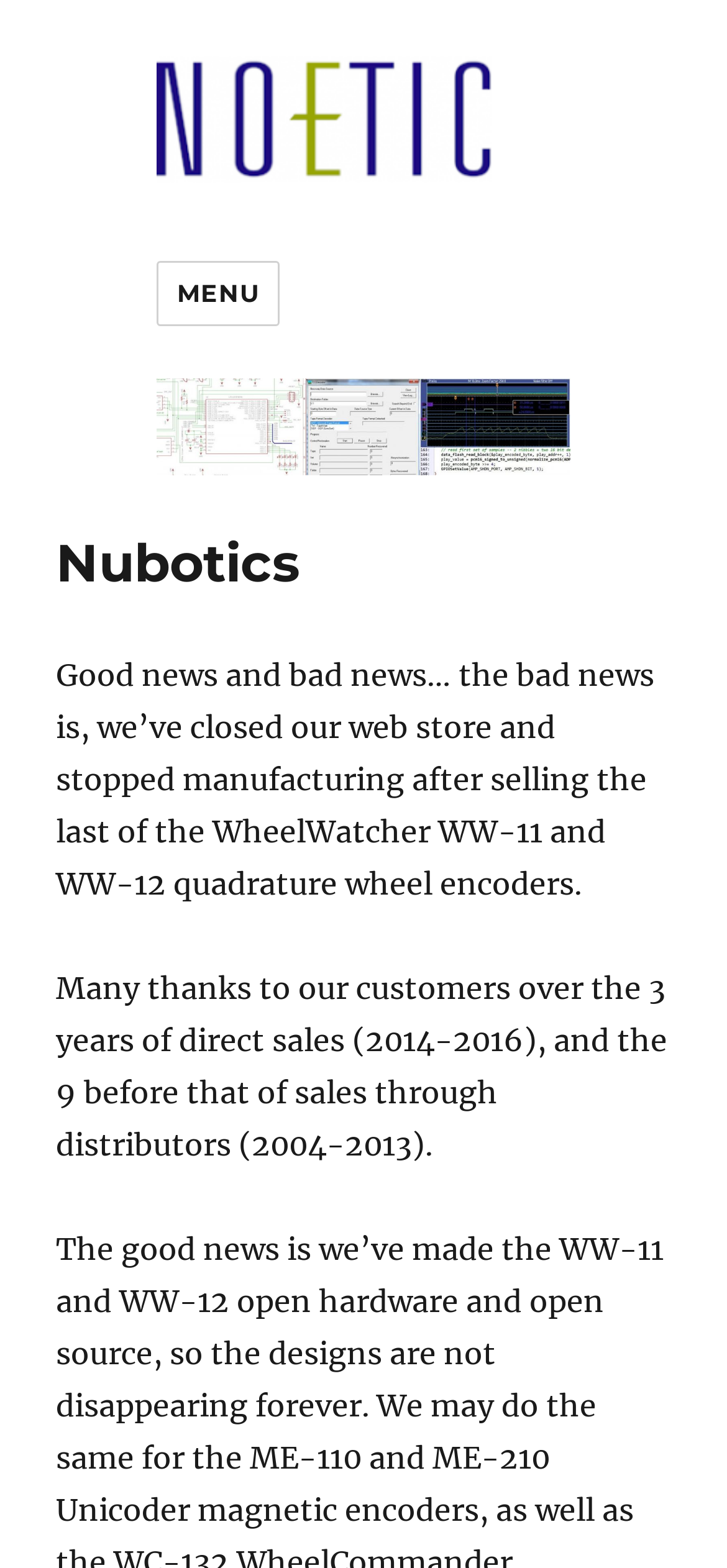What is the name of the website?
Please interpret the details in the image and answer the question thoroughly.

The name of the website can be determined by looking at the header section of the webpage, where it is clearly stated as 'Nubotics'.